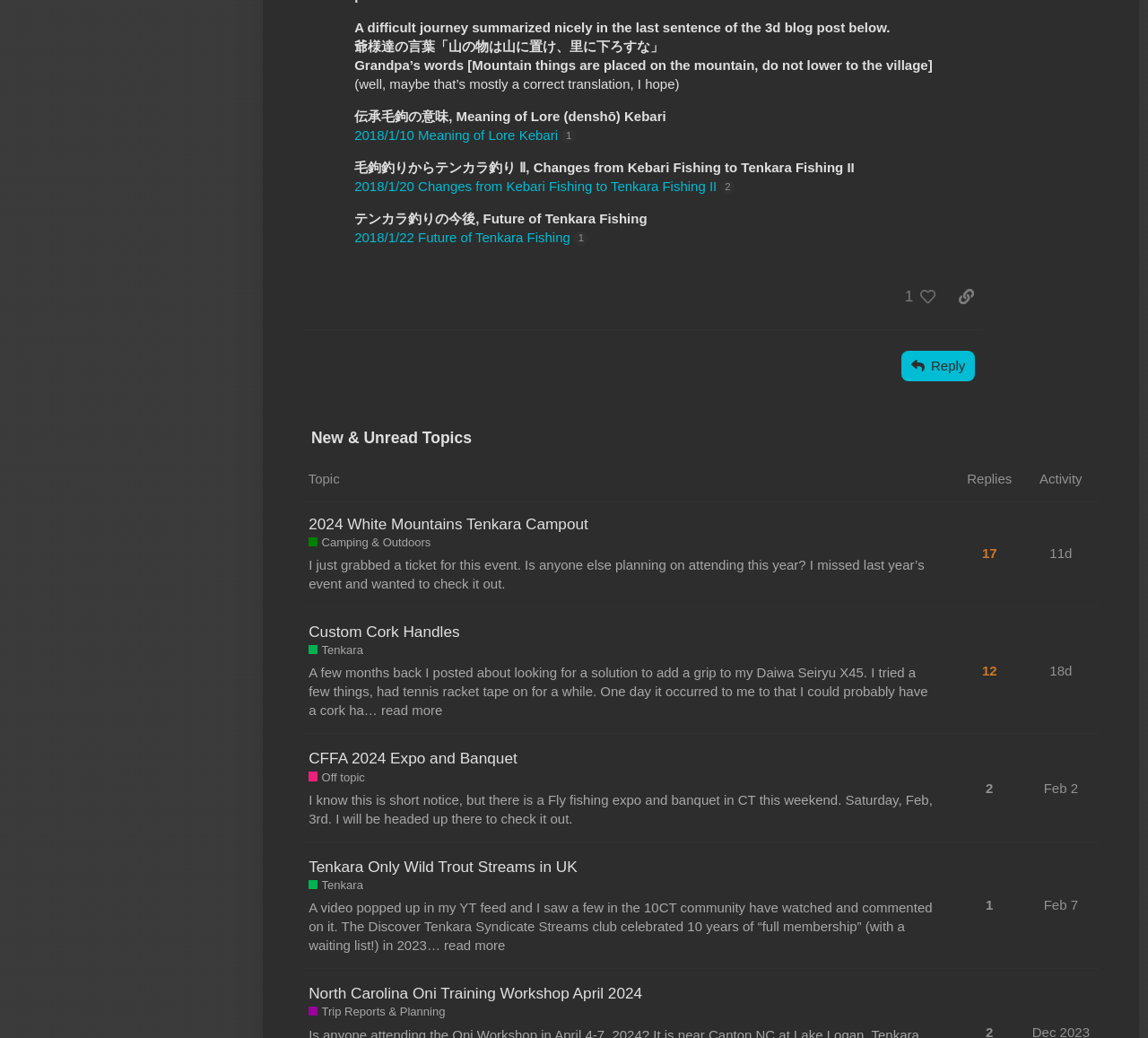Please determine the bounding box coordinates, formatted as (top-left x, top-left y, bottom-right x, bottom-right y), with all values as floating point numbers between 0 and 1. Identify the bounding box of the region described as: Custom Cork Handles

[0.269, 0.587, 0.4, 0.63]